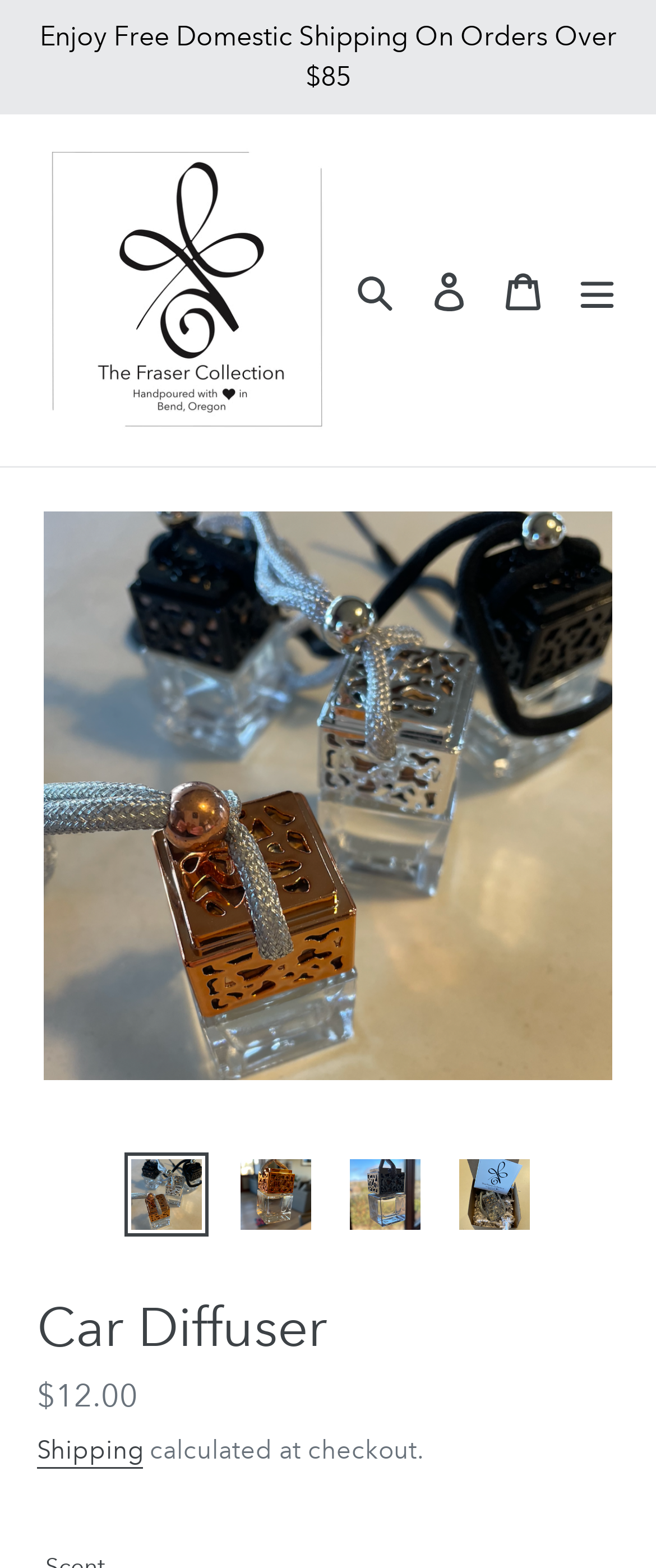Please determine the bounding box coordinates of the element's region to click in order to carry out the following instruction: "Load image into Gallery viewer". The coordinates should be four float numbers between 0 and 1, i.e., [left, top, right, bottom].

[0.19, 0.735, 0.319, 0.789]